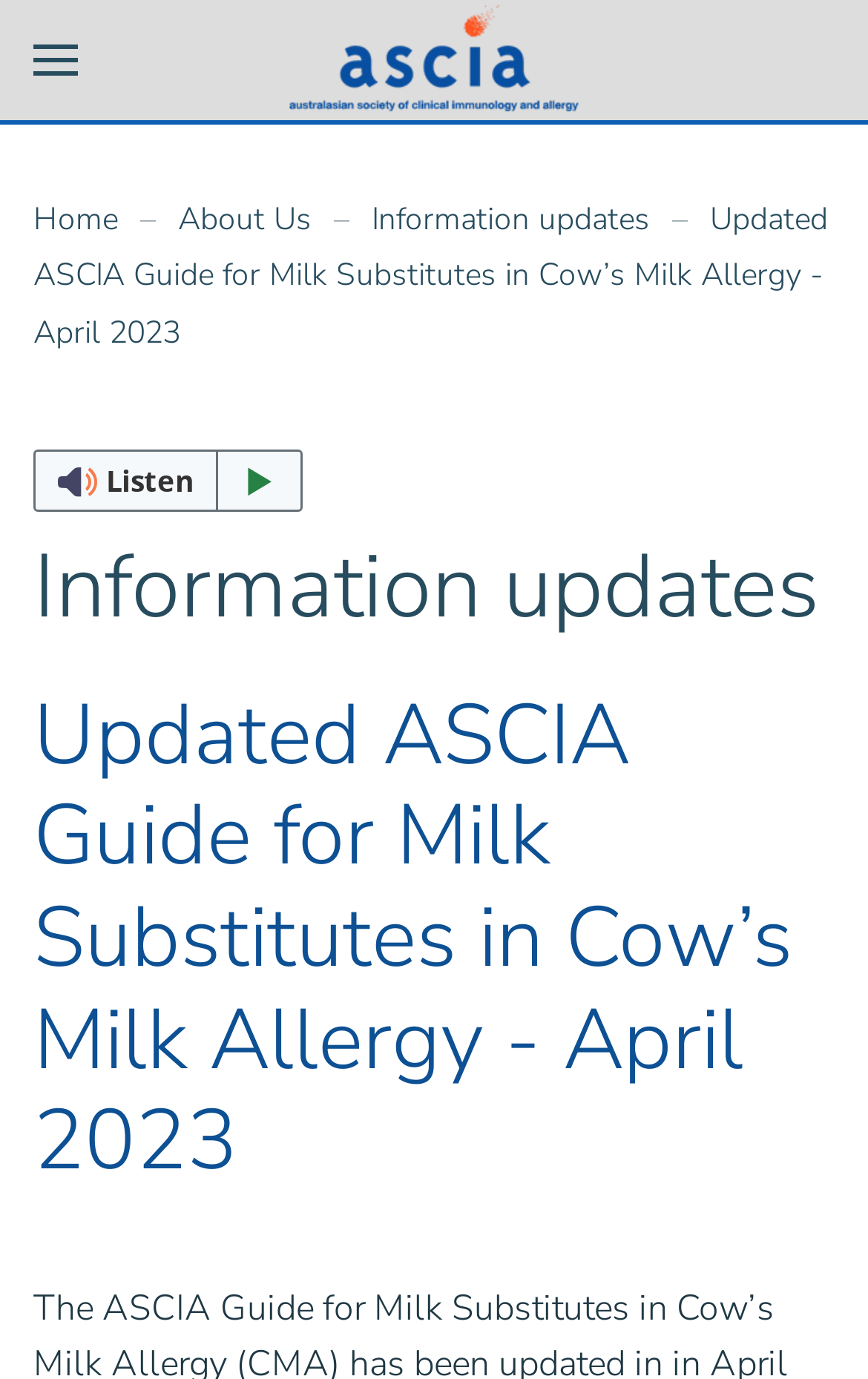Identify and provide the bounding box coordinates of the UI element described: "Listen". The coordinates should be formatted as [left, top, right, bottom], with each number being a float between 0 and 1.

[0.038, 0.326, 0.349, 0.371]